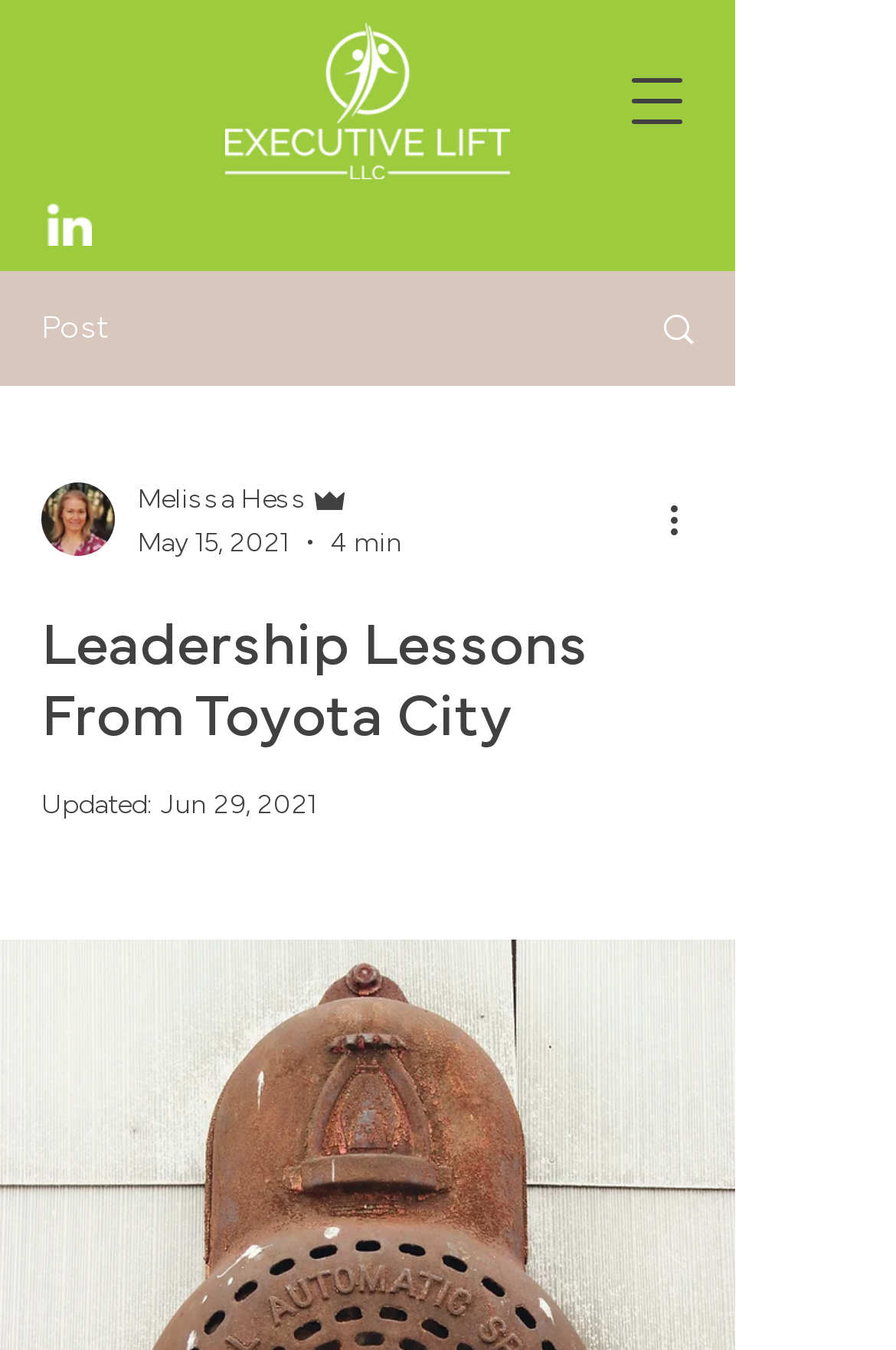Please give a concise answer to this question using a single word or phrase: 
What is the logo image above the article title?

Executive_Lift_Logo_White